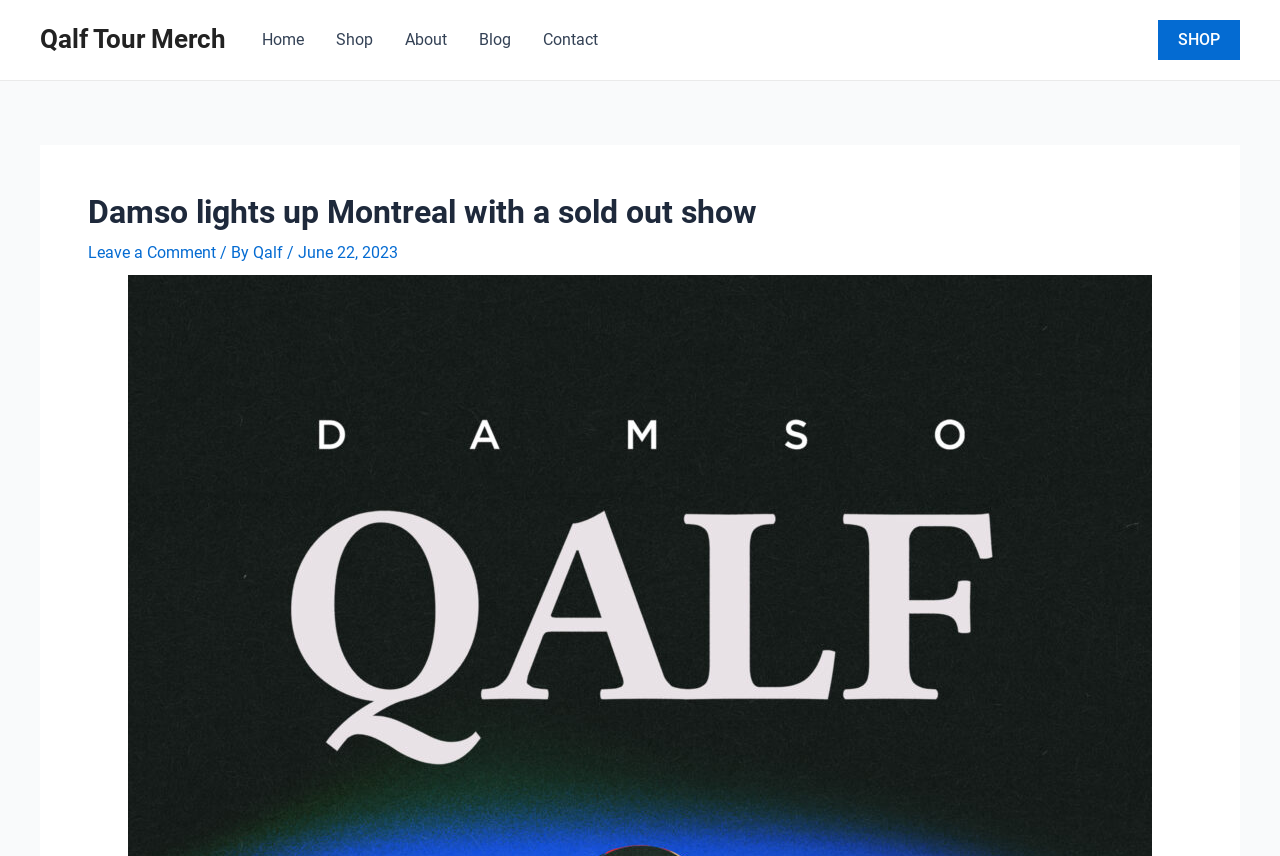What is the name of the tour?
Using the image as a reference, deliver a detailed and thorough answer to the question.

The name of the tour can be found in the header of the webpage, where it says 'Damso lights up Montreal with a sold out show - Qalf Tour Merch'. This suggests that the webpage is related to the QALF Tour, which is a tour by the rapper Damso.